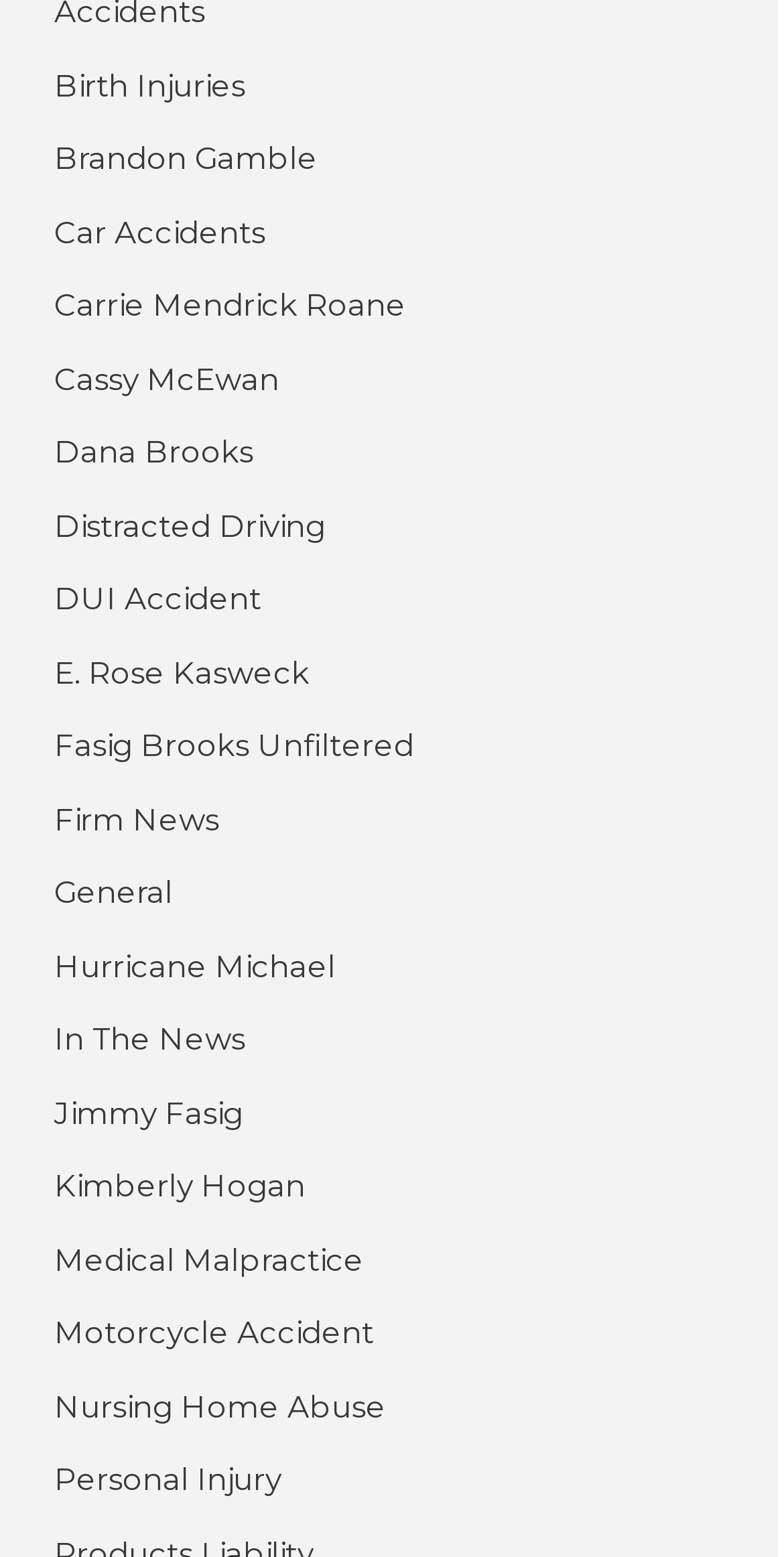Using the webpage screenshot, locate the HTML element that fits the following description and provide its bounding box: "Personal Injury".

[0.069, 0.936, 0.359, 0.965]